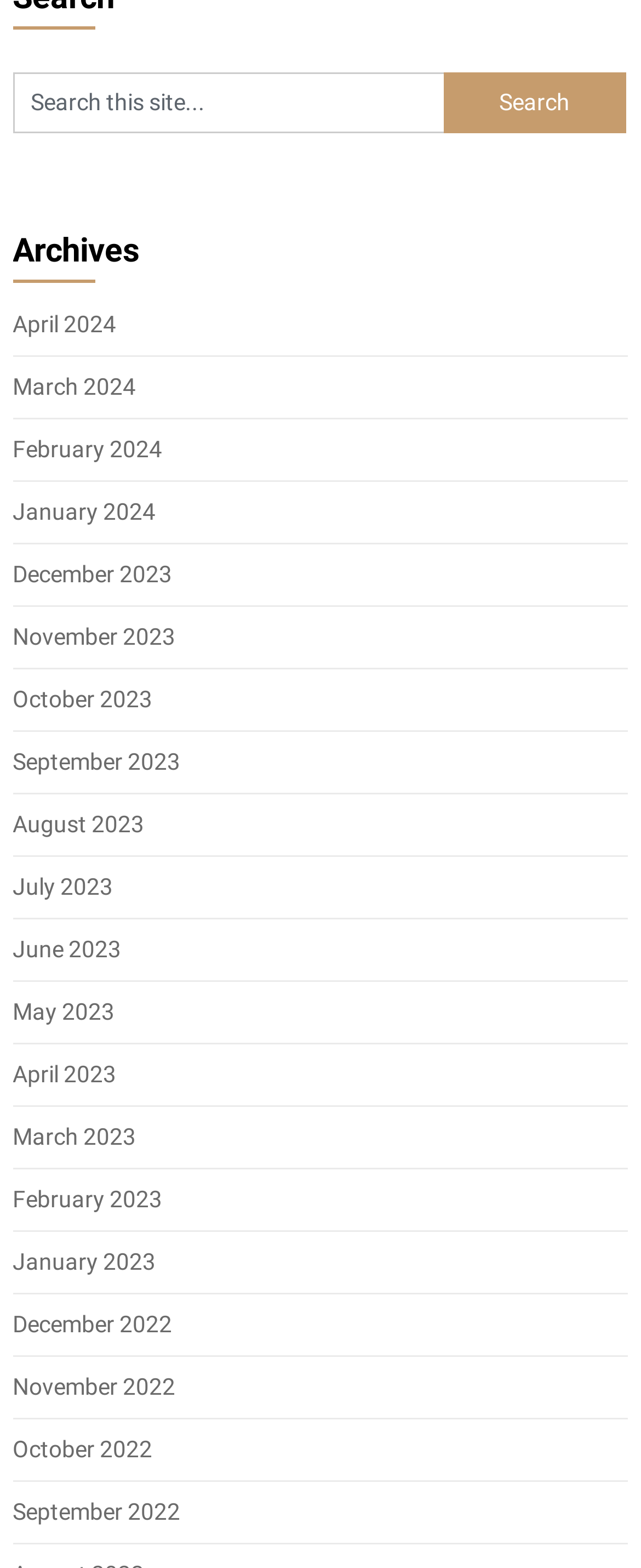Specify the bounding box coordinates of the element's area that should be clicked to execute the given instruction: "Go to December 2023 archives". The coordinates should be four float numbers between 0 and 1, i.e., [left, top, right, bottom].

[0.02, 0.358, 0.269, 0.375]